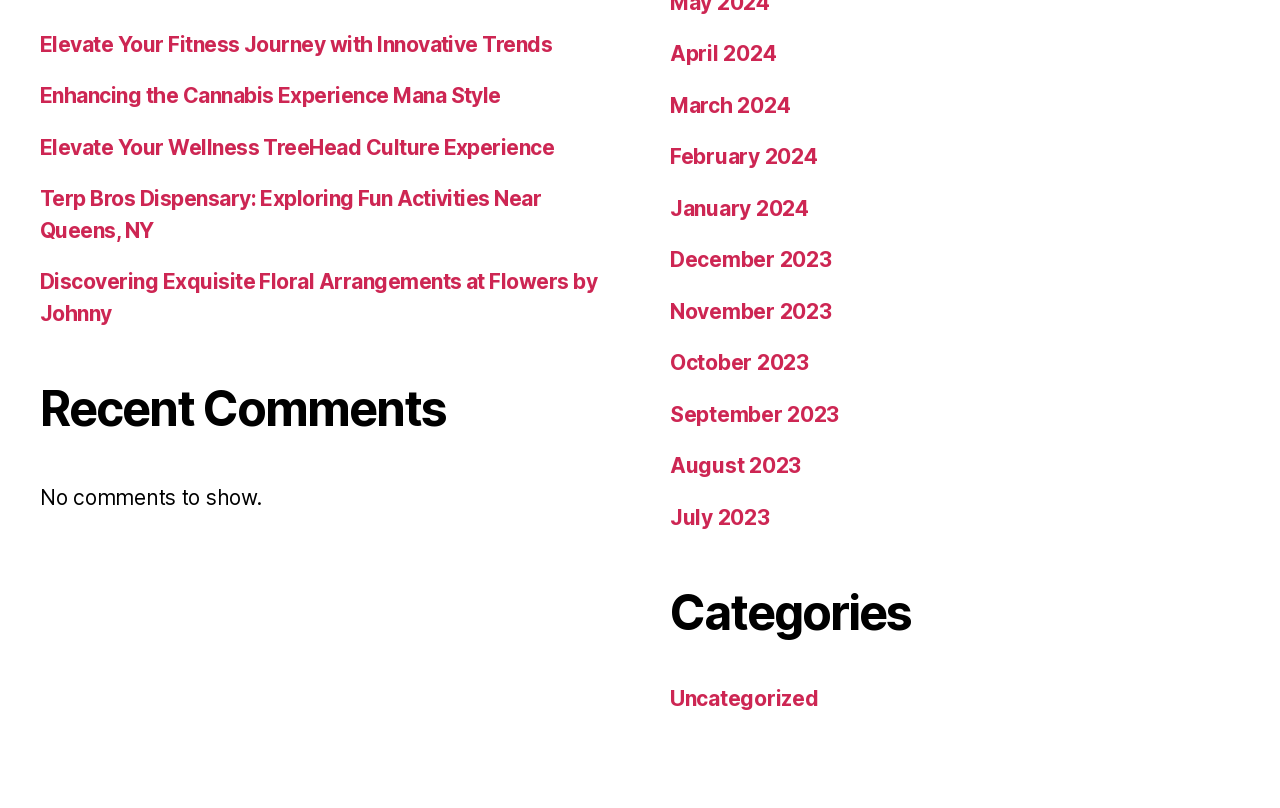Find the bounding box coordinates of the element you need to click on to perform this action: 'View recent comments'. The coordinates should be represented by four float values between 0 and 1, in the format [left, top, right, bottom].

[0.031, 0.469, 0.477, 0.544]